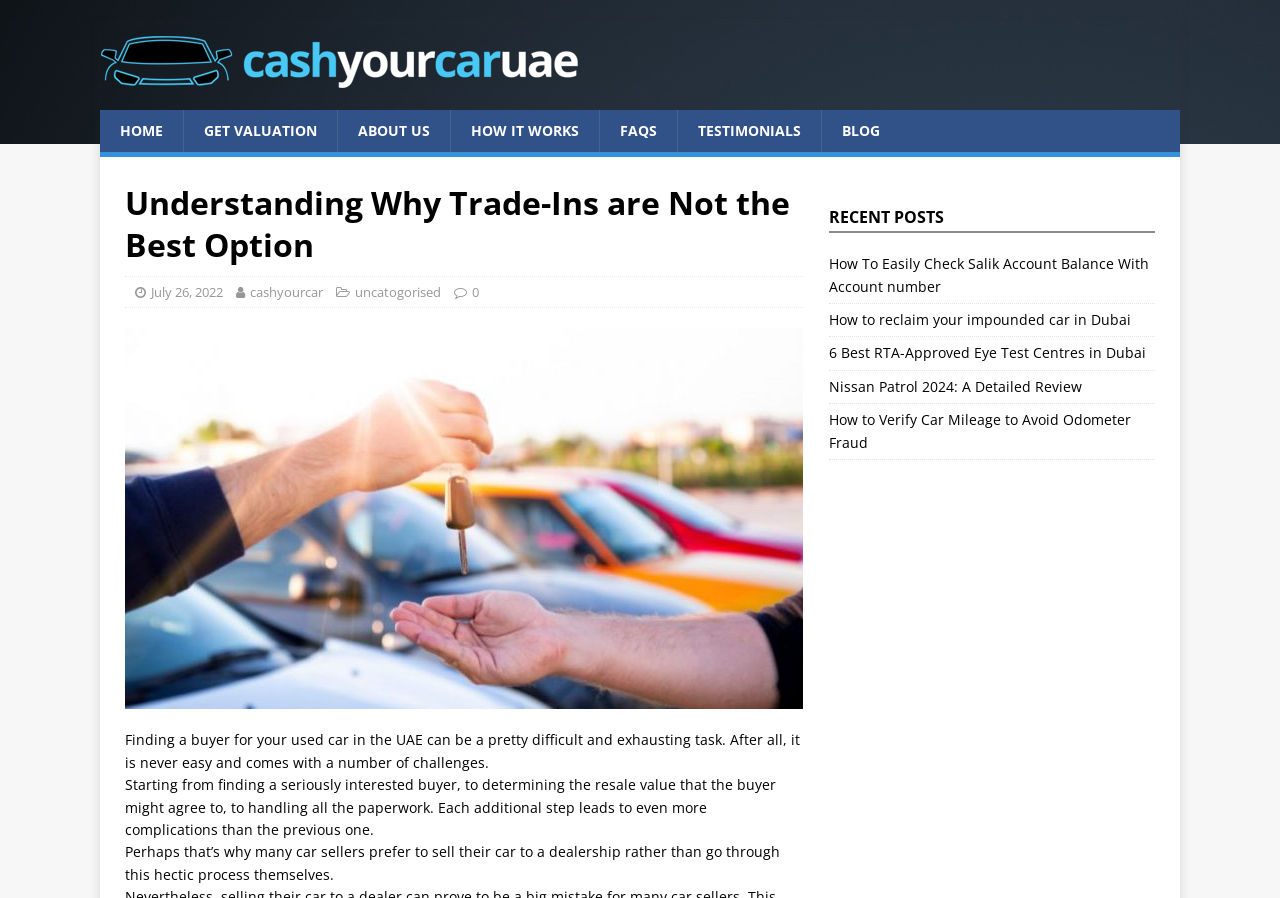Use one word or a short phrase to answer the question provided: 
How many recent posts are listed on the webpage?

5